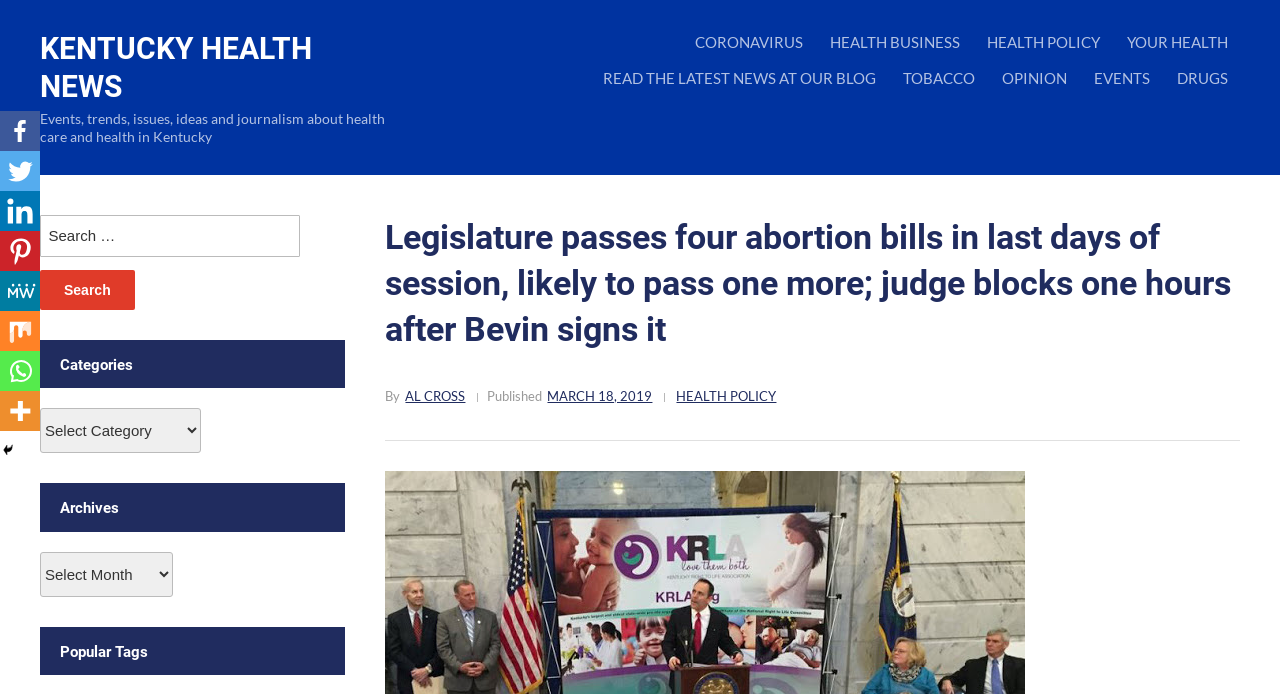Please find and generate the text of the main heading on the webpage.

Legislature passes four abortion bills in last days of session, likely to pass one more; judge blocks one hours after Bevin signs it